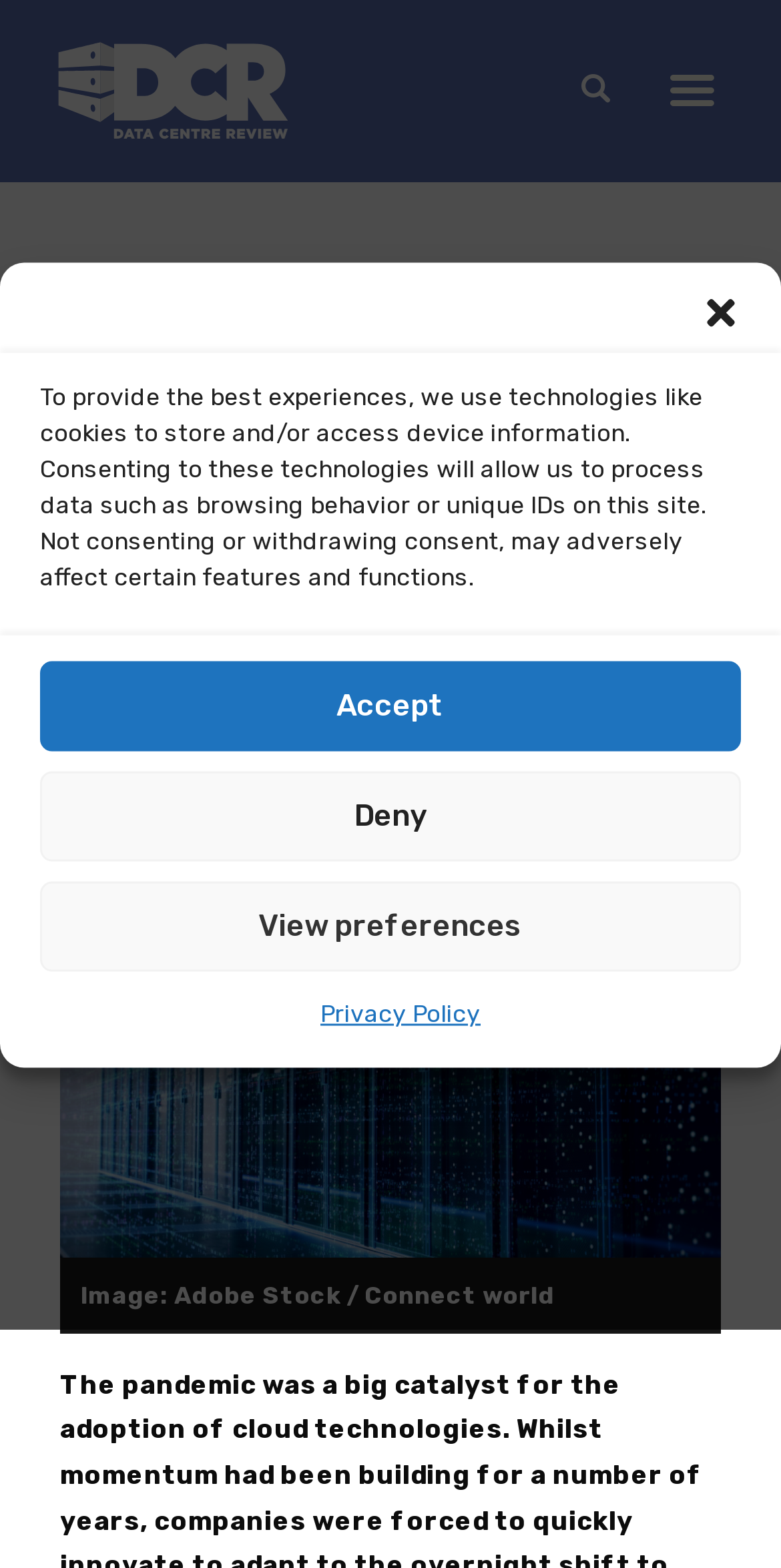What is the theme of the website?
Provide an in-depth and detailed explanation in response to the question.

The website appears to be focused on data centre reviews, as indicated by the link element 'Data Centre Review' at the top of the page, which suggests that the website is a review platform for data centres.